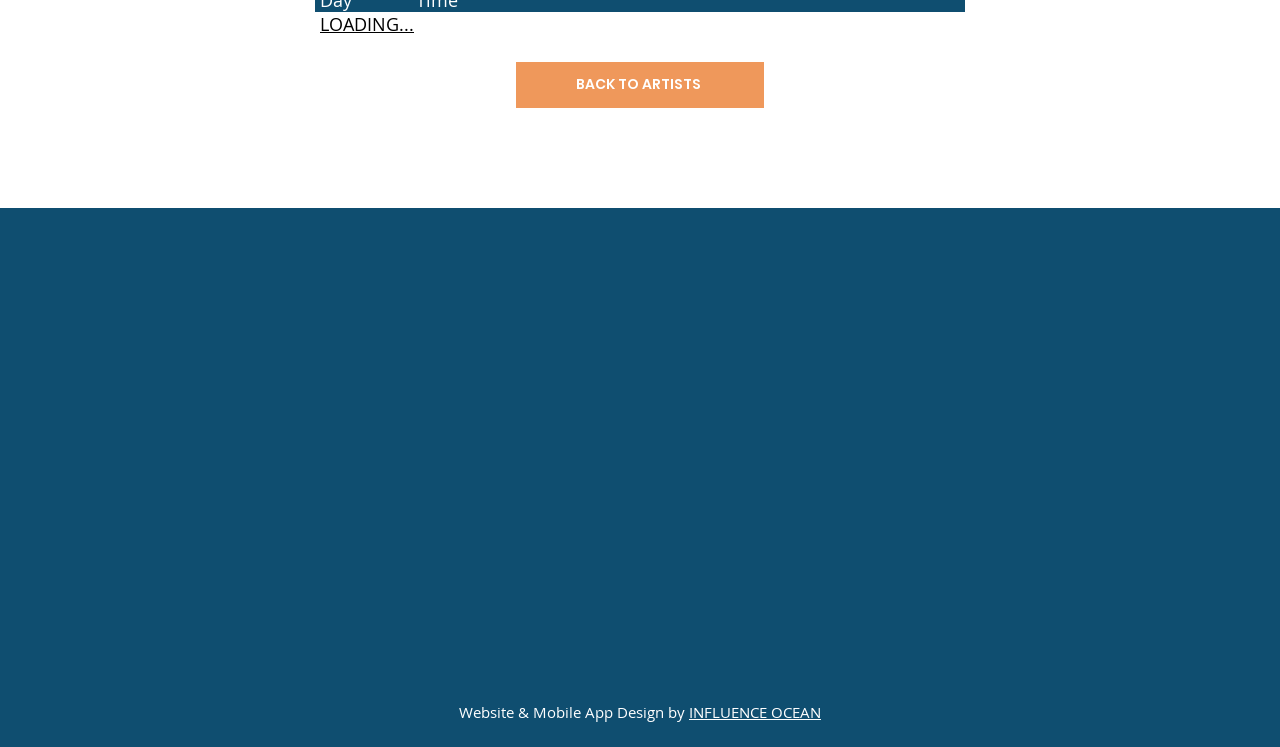What is the design credit for the website and mobile app?
Using the image, respond with a single word or phrase.

INFLUENCE OCEAN